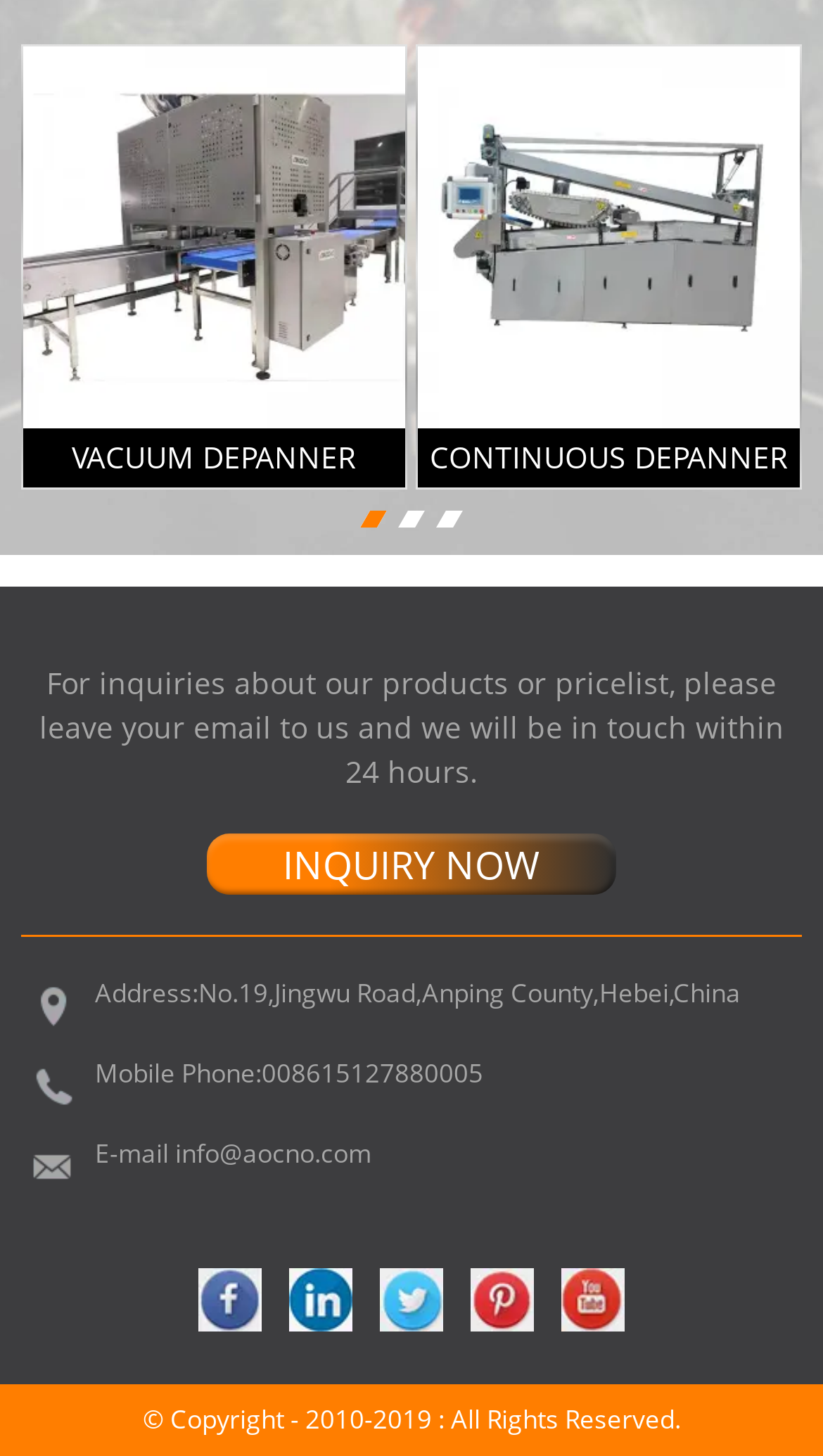Based on the image, give a detailed response to the question: How many slides are available?

There are three buttons on the webpage labeled 'Go to slide 1', 'Go to slide 2', and 'Go to slide 3', which suggests that there are three slides available.